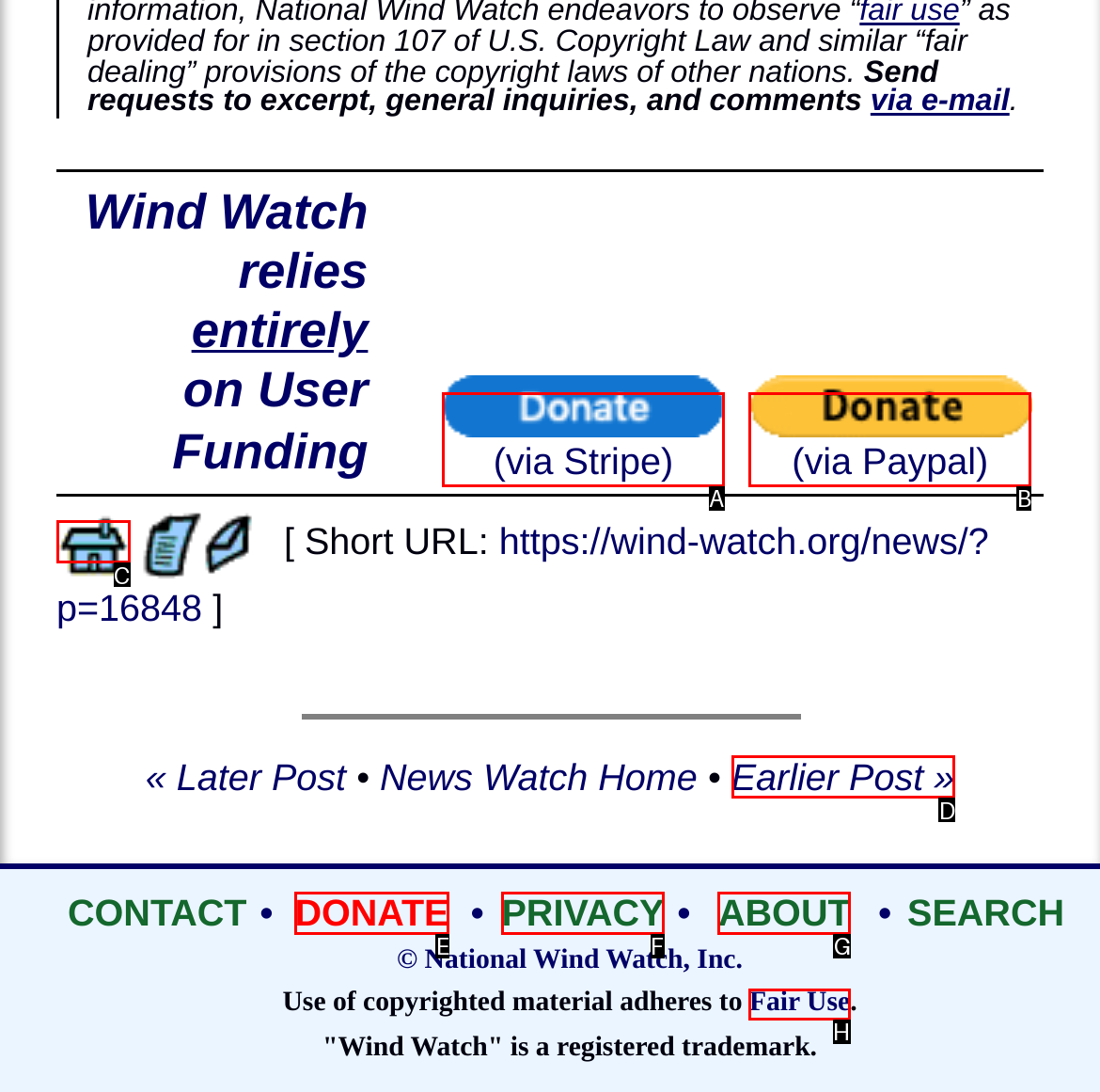What letter corresponds to the UI element to complete this task: View earlier post
Answer directly with the letter.

D